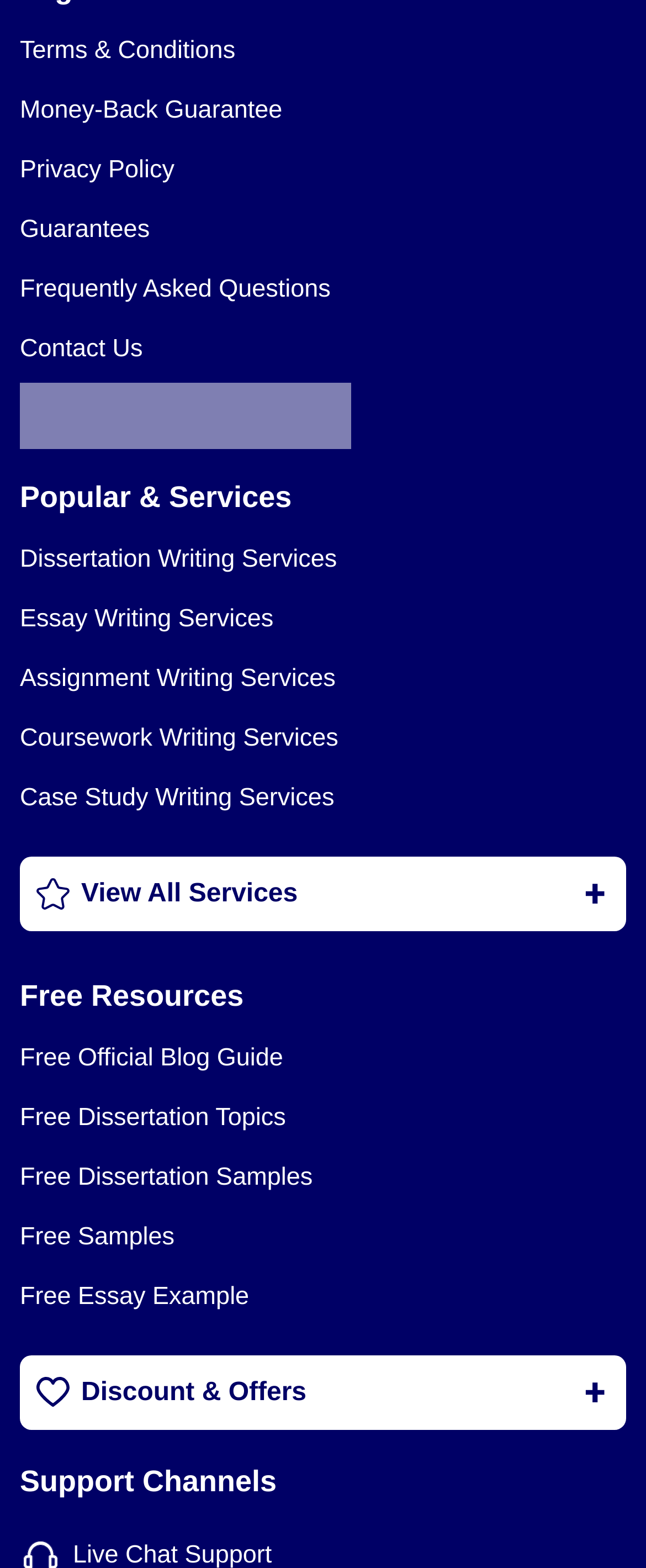Can you find the bounding box coordinates of the area I should click to execute the following instruction: "Contact Us"?

[0.031, 0.213, 0.221, 0.231]